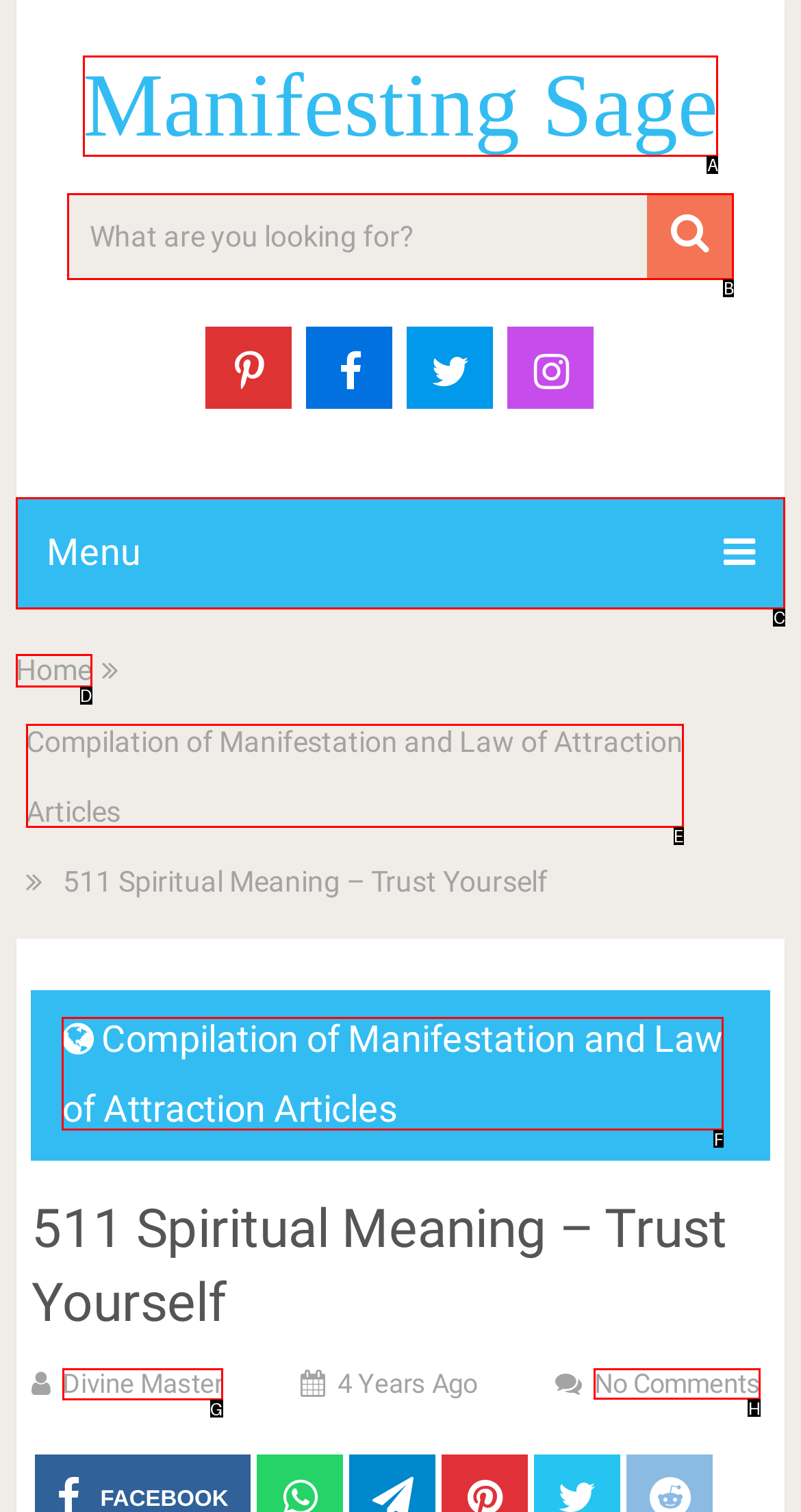Identify the correct HTML element to click to accomplish this task: learn about divine master
Respond with the letter corresponding to the correct choice.

G